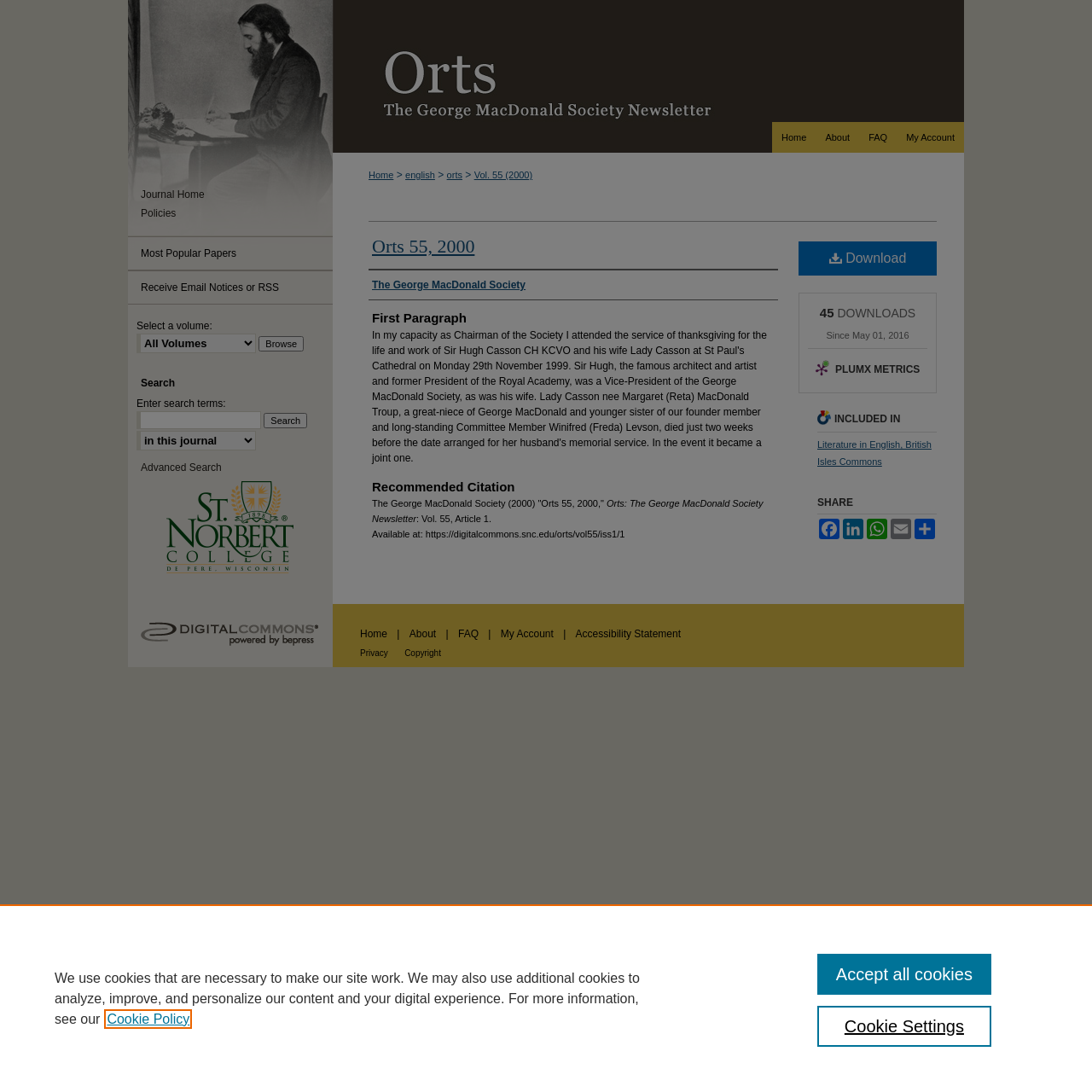Provide a comprehensive description of the webpage.

This webpage is about the newsletter "Orts" from The George MacDonald Society. At the top, there is a menu link and a heading that reads "Orts: The George MacDonald Society Newsletter". Below this, there is a navigation section with links to "My Account", "FAQ", "About", and "Home". 

To the right of the navigation section, there is a breadcrumb navigation with links to "Home", "english", "orts", and "Vol. 55 (2000)". 

The main content of the page is divided into sections. The first section has a heading "Orts 55, 2000" and a link to the same title. Below this, there is a section with a heading "Authors" and a link to "The George MacDonald Society". 

The next section has a heading "First Paragraph" and a heading "Recommended Citation" followed by a static text that reads "The George MacDonald Society (2000) "Orts 55, 2000," Orts: The George MacDonald Society Newsletter: Vol. 55, Article 1. Available at: https://digitalcommons.snc.edu/orts/vol55/iss1/1". 

To the right of this section, there is a link to "Download" and a static text that reads "45" followed by a static text "DOWNLOADS" and another static text "Since May 01, 2016". Below this, there is a link to "PLUMX METRICS" with an image. 

The next section has a heading "INCLUDED IN" with a link to "Literature in English, British Isles Commons". Below this, there is a section with a heading "SHARE" and links to "Facebook", "LinkedIn", "WhatsApp", "Email", and "Share". 

At the bottom of the page, there are links to "Journal Home", "Policies", "Most Popular Papers", and "Receive Email Notices or RSS". There is also a combobox to select a volume and a button to "Browse". 

To the right of this section, there is a search section with a heading "Search", a label text "Enter search terms:", a textbox, and a button to "Search". Below this, there is a combobox to select a context to search and a link to "Advanced Search". 

At the very bottom of the page, there is a content information section with links to "Elsevier - Digital Commons", "Home", "About", "FAQ", "My